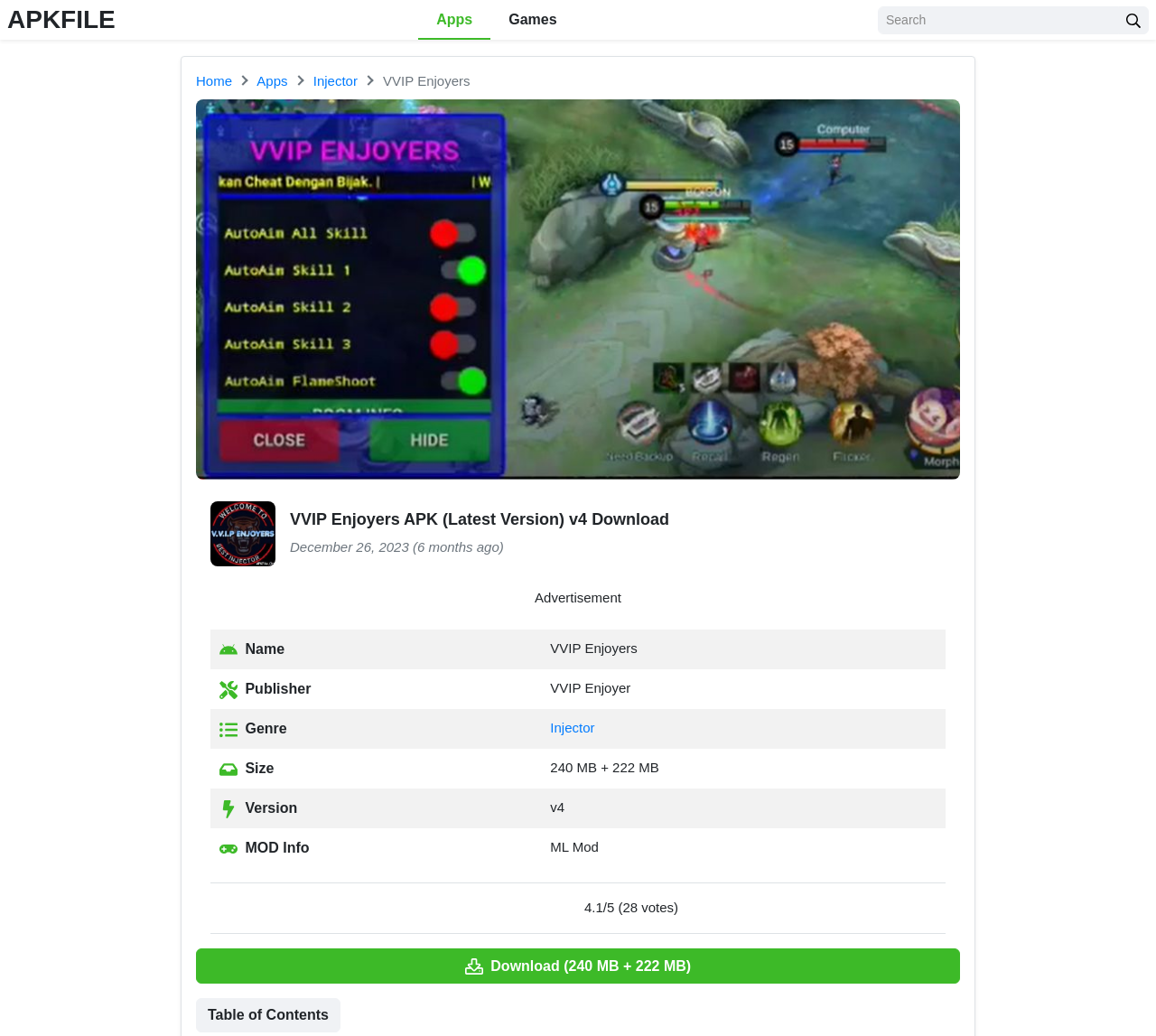Identify the bounding box for the element characterized by the following description: "Table of Contents".

[0.17, 0.963, 0.294, 0.996]